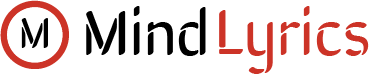Explain the contents of the image with as much detail as possible.

The image showcases the logo for "Mind Lyrics," blending creative typography with a vibrant color scheme. The design features a circular red emblem enclosing the initial "M," paired with the word "Mind" in bold black and "Lyrics" in an engaging red font. This visually appealing logo encapsulates the essence of a platform dedicated to exploring the intersection of music, emotion, and creativity. Positioned prominently, the logo is not only eye-catching but also symbolizes the brand's commitment to providing insightful content related to songs and their meanings, making it a fitting introduction to the associated website.